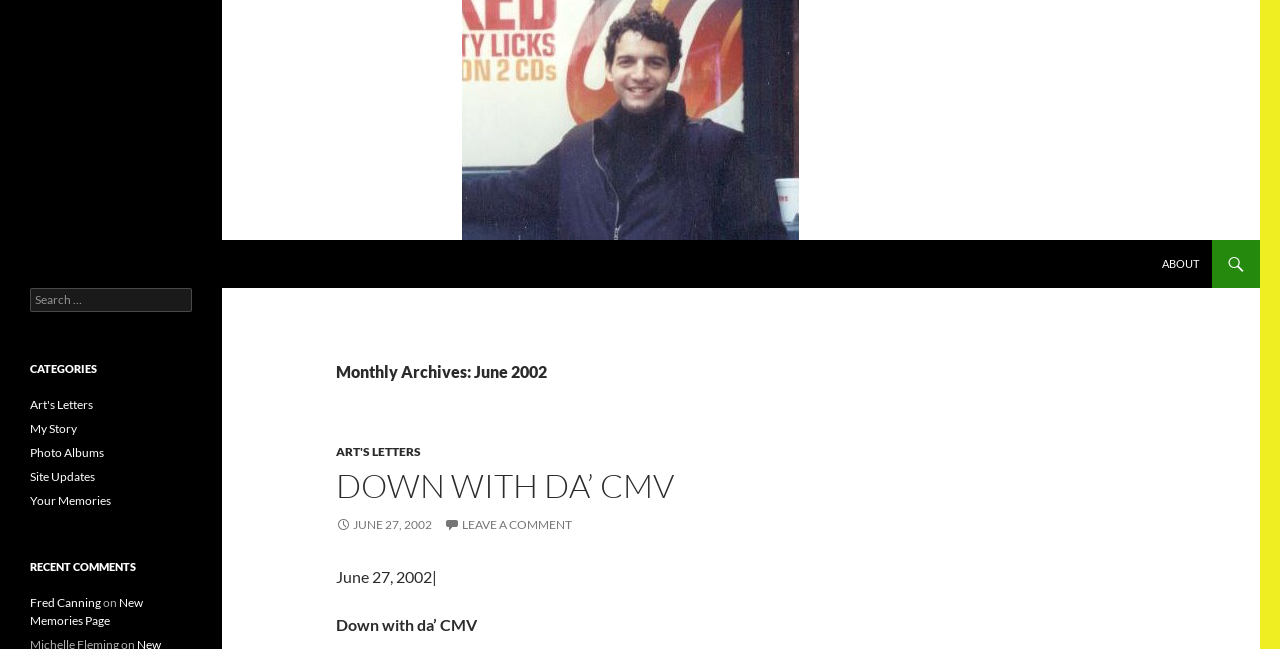Please specify the bounding box coordinates of the clickable region to carry out the following instruction: "View recent comments". The coordinates should be four float numbers between 0 and 1, in the format [left, top, right, bottom].

[0.023, 0.86, 0.15, 0.888]